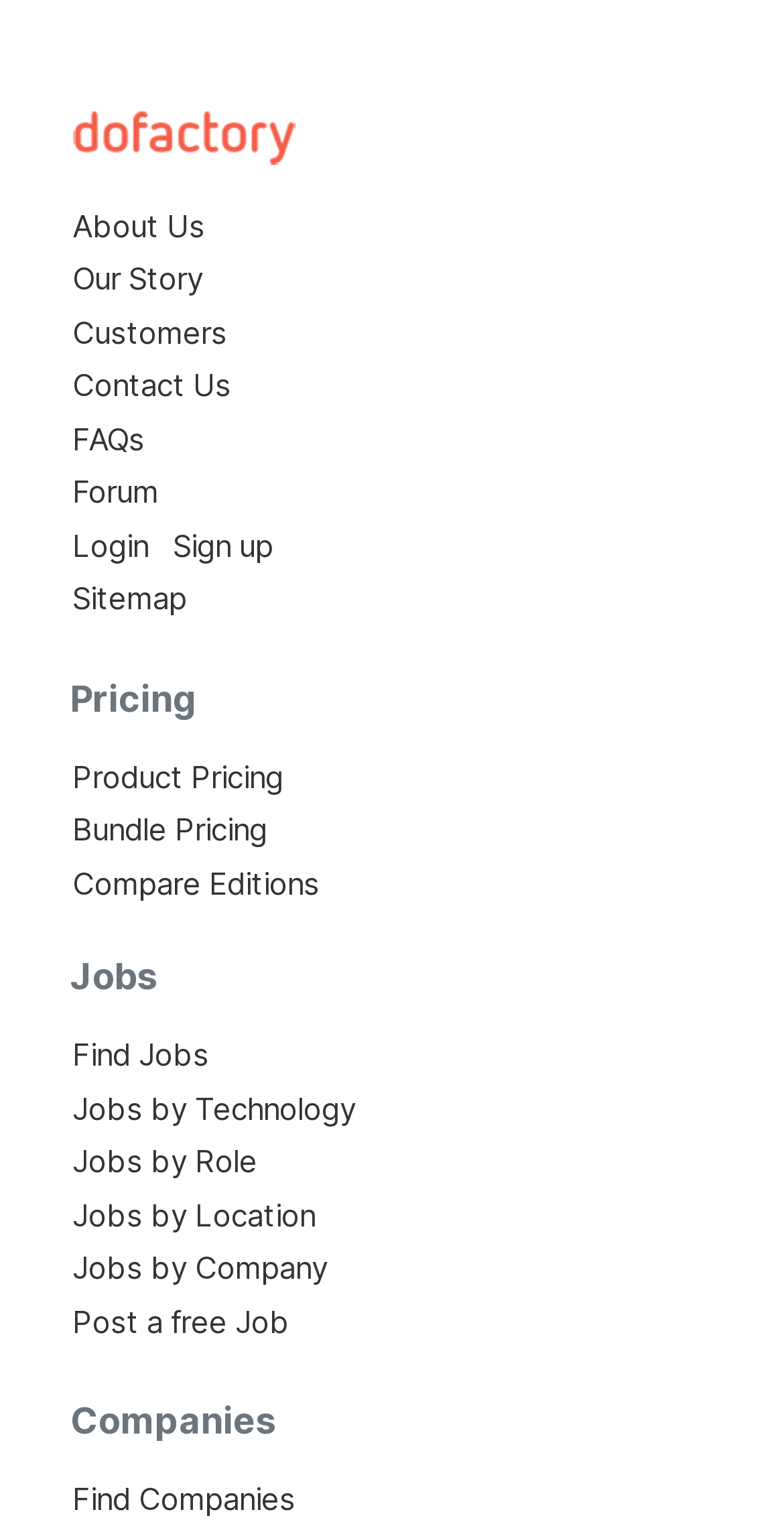Determine the bounding box coordinates for the clickable element required to fulfill the instruction: "View product pricing". Provide the coordinates as four float numbers between 0 and 1, i.e., [left, top, right, bottom].

[0.092, 0.498, 0.362, 0.523]